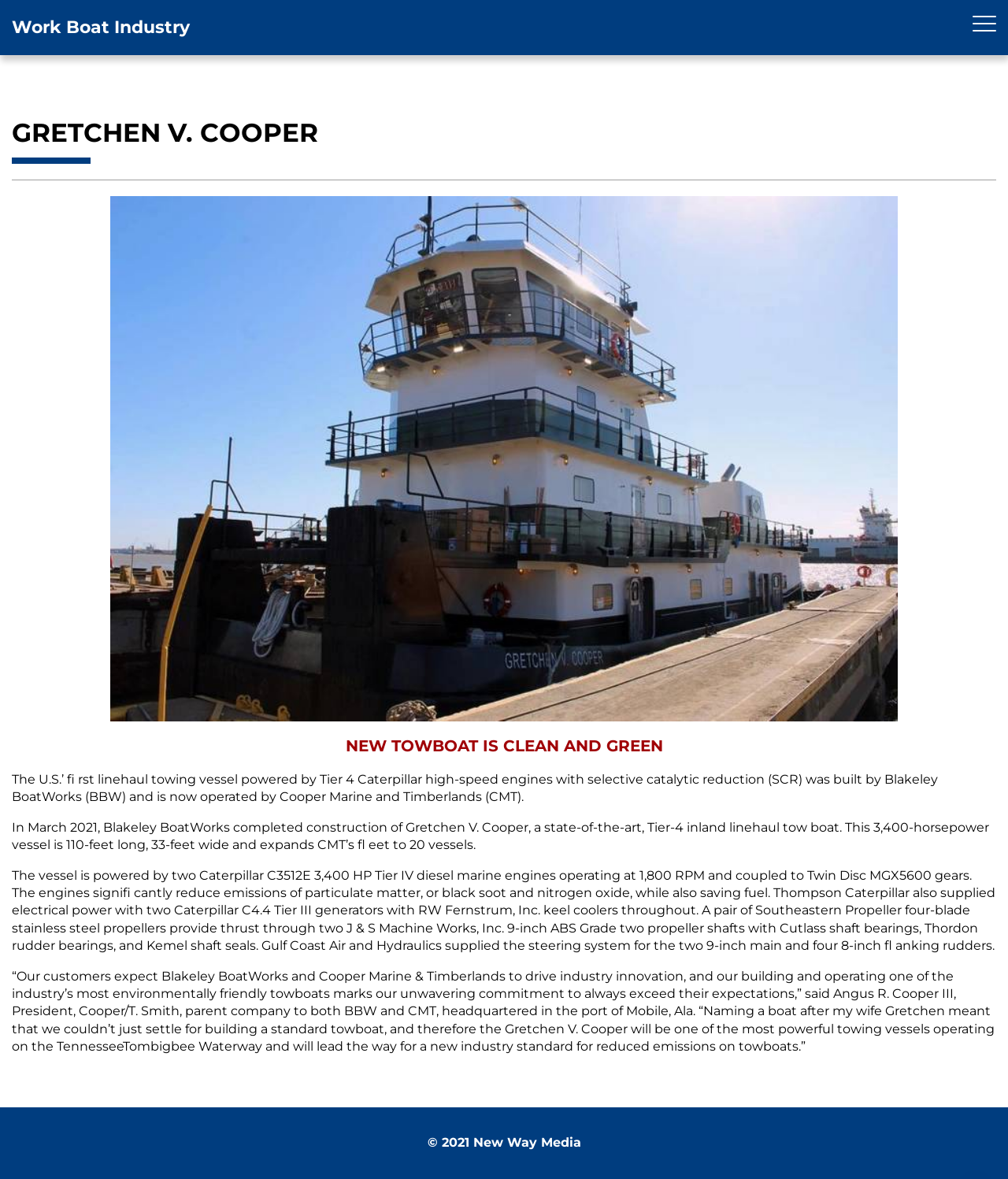Locate the headline of the webpage and generate its content.

Gretchen V. Cooper